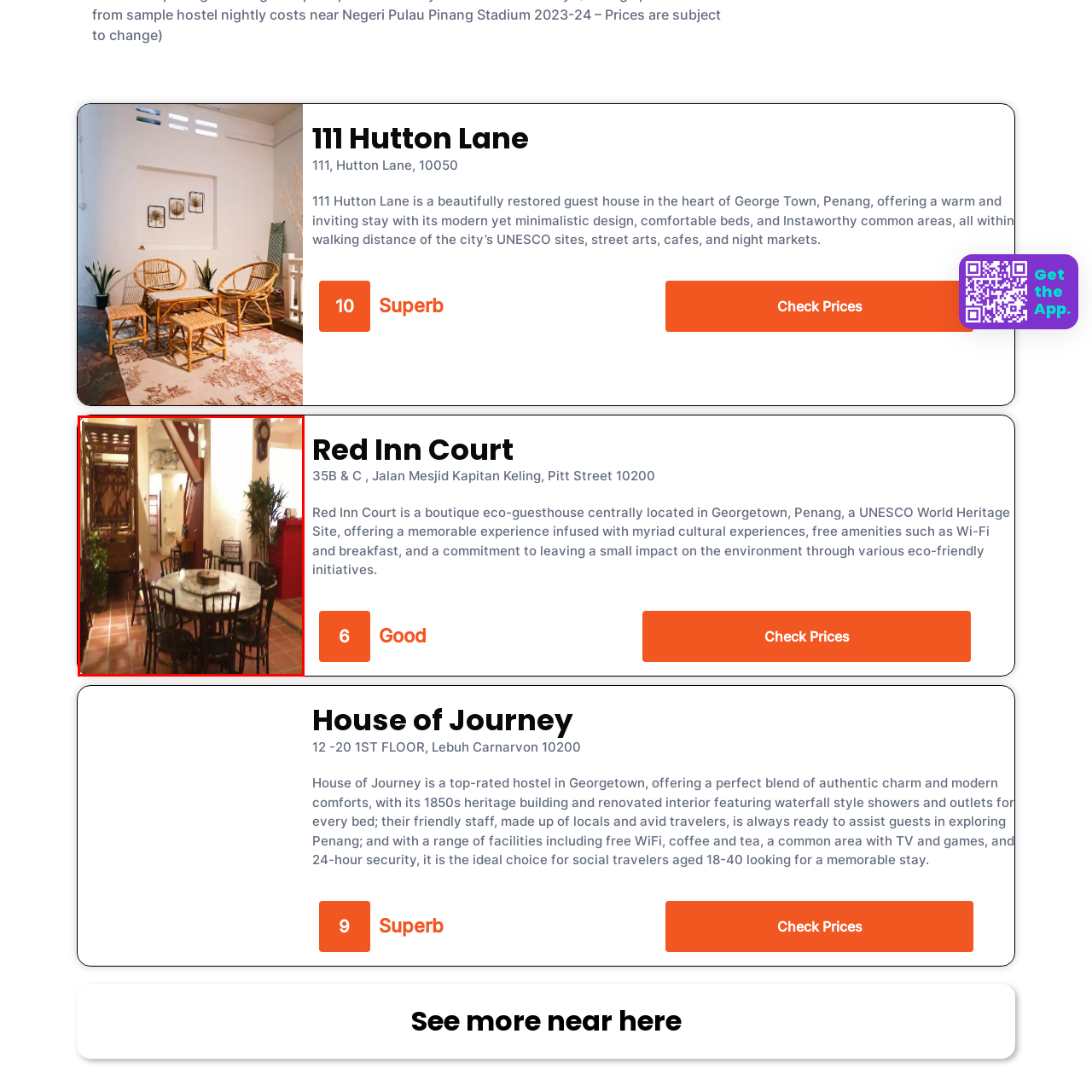What color are the walls?
Observe the image inside the red bounding box carefully and answer the question in detail.

The caption describes the walls as 'lightly colored', which implies a pale or soft hue that contributes to the bright ambiance of the room.